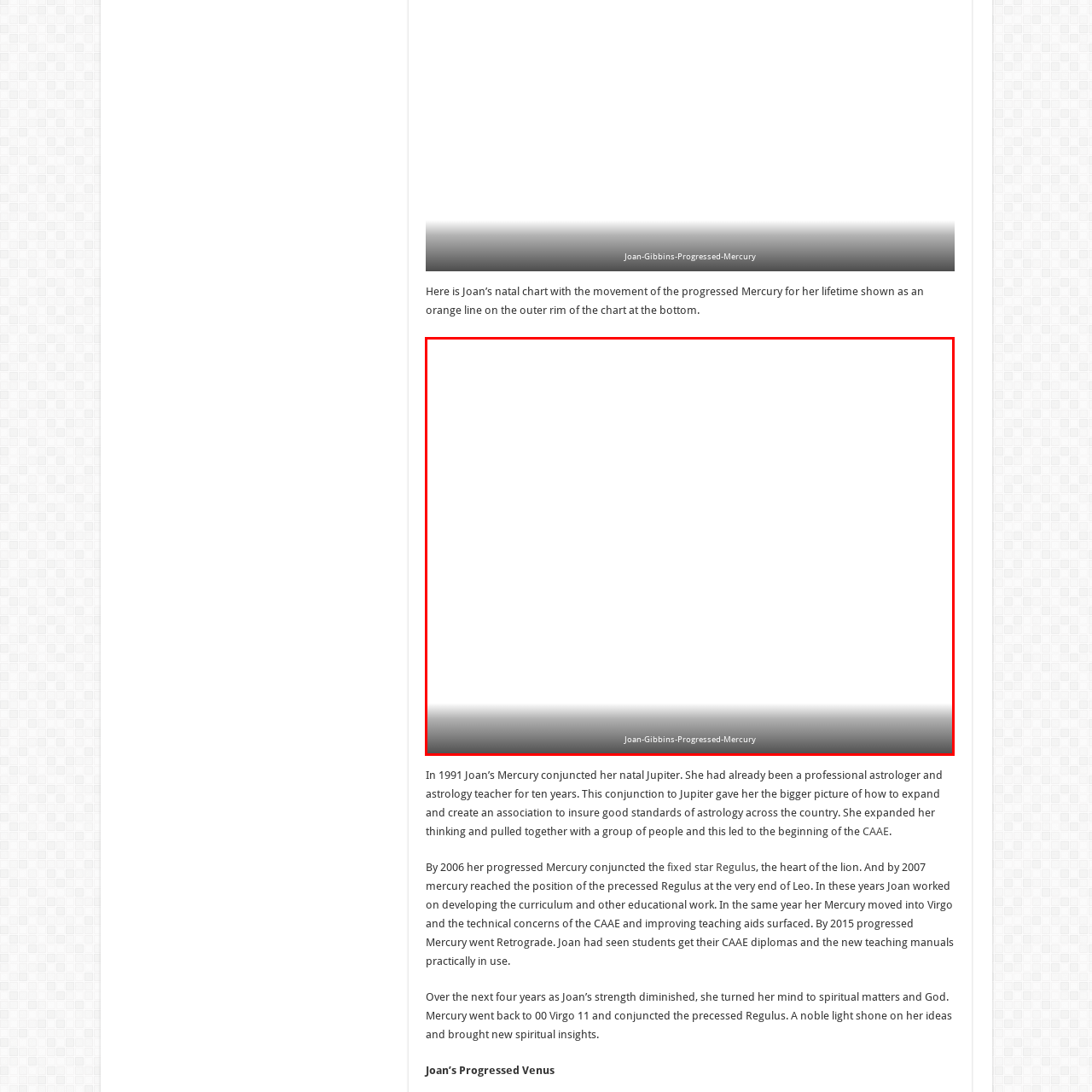What is the purpose of the chart?
Direct your attention to the image bordered by the red bounding box and answer the question in detail, referencing the image.

The chart serves as a visual representation of the pivotal moments in Joan's life, highlighting the significant astrological influences over time. This is evident from the caption, which states that the chart 'serves as a visual representation of the pivotal moments in Joan's life'.